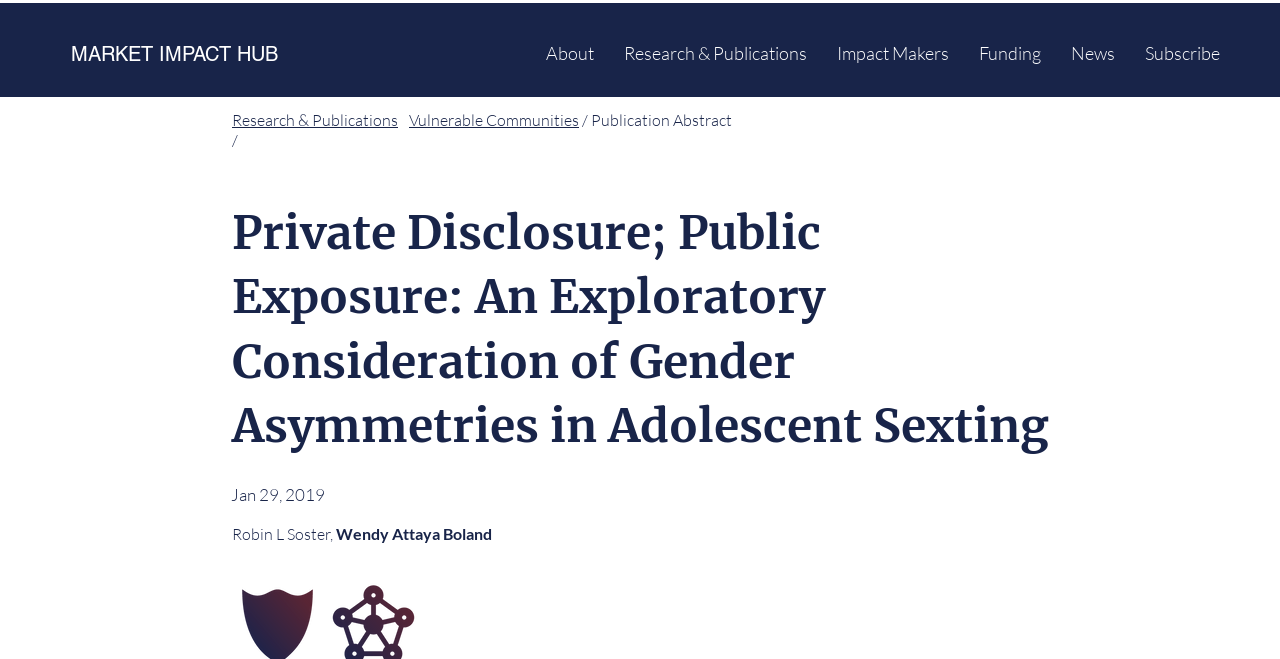Please identify the bounding box coordinates of the clickable element to fulfill the following instruction: "go to MARKET IMPACT HUB". The coordinates should be four float numbers between 0 and 1, i.e., [left, top, right, bottom].

[0.055, 0.064, 0.217, 0.1]